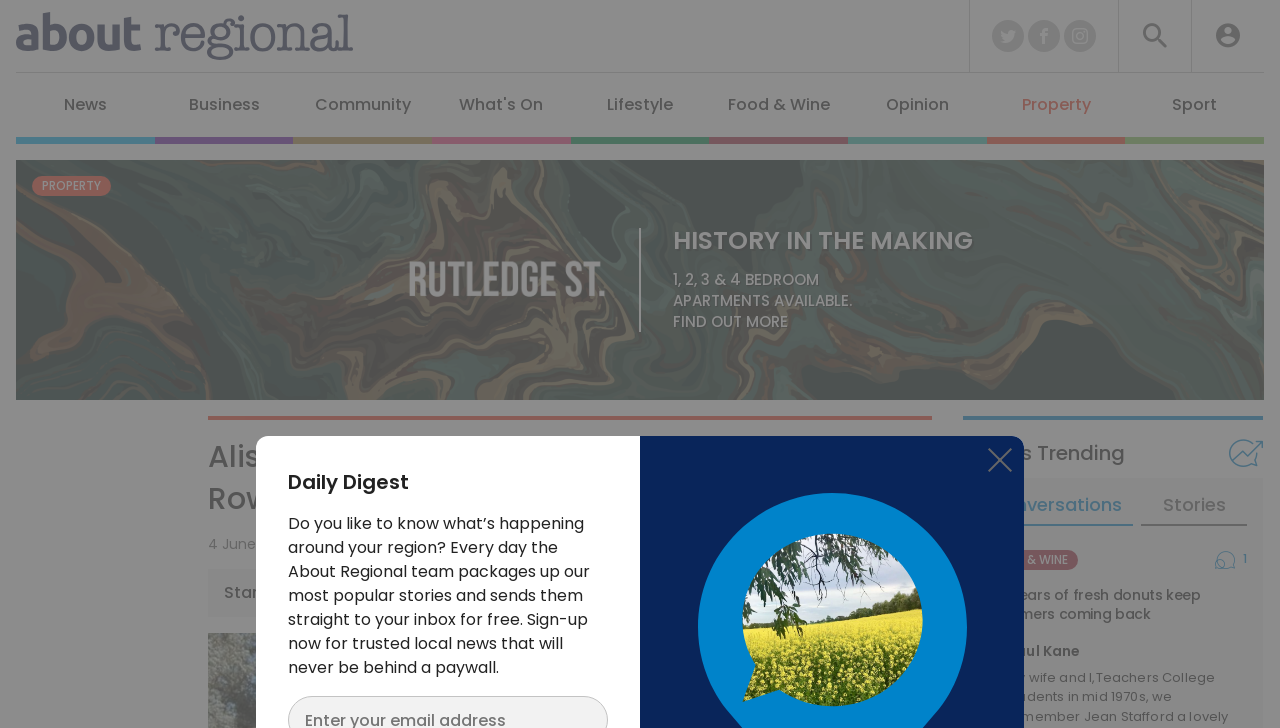Please provide a detailed answer to the question below based on the screenshot: 
What is the name of the author of the article 'Alistair Coe and his wife, Yasmin, buy Robyn Rowe Chocolates for $1.7 million'?

I found the author's name by looking at the text below the article title, which includes the date '4 June 2021' and the author's name 'Hannah Sparks'.